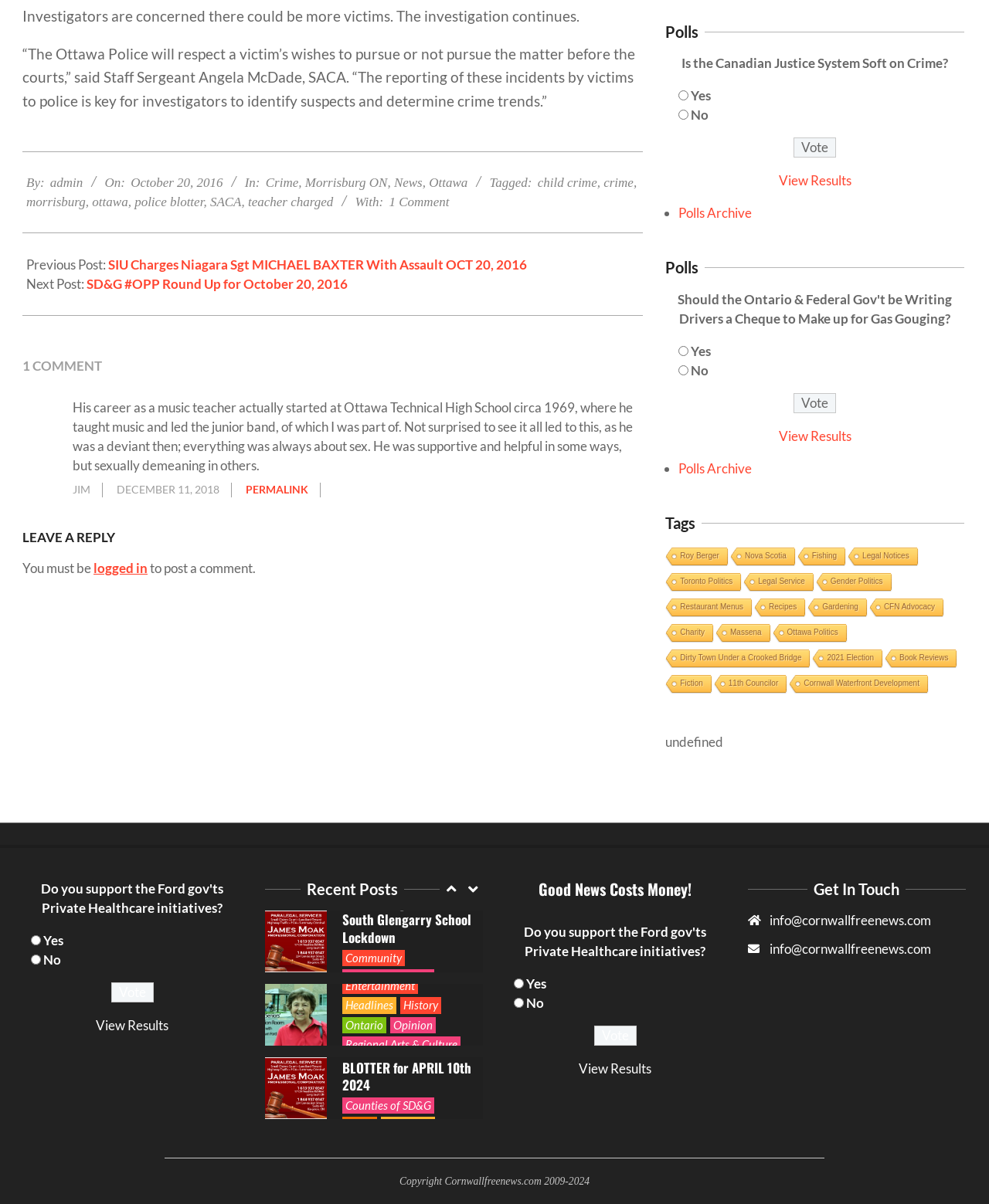Please specify the bounding box coordinates of the clickable section necessary to execute the following command: "Click on the 'admin' link".

[0.051, 0.146, 0.084, 0.158]